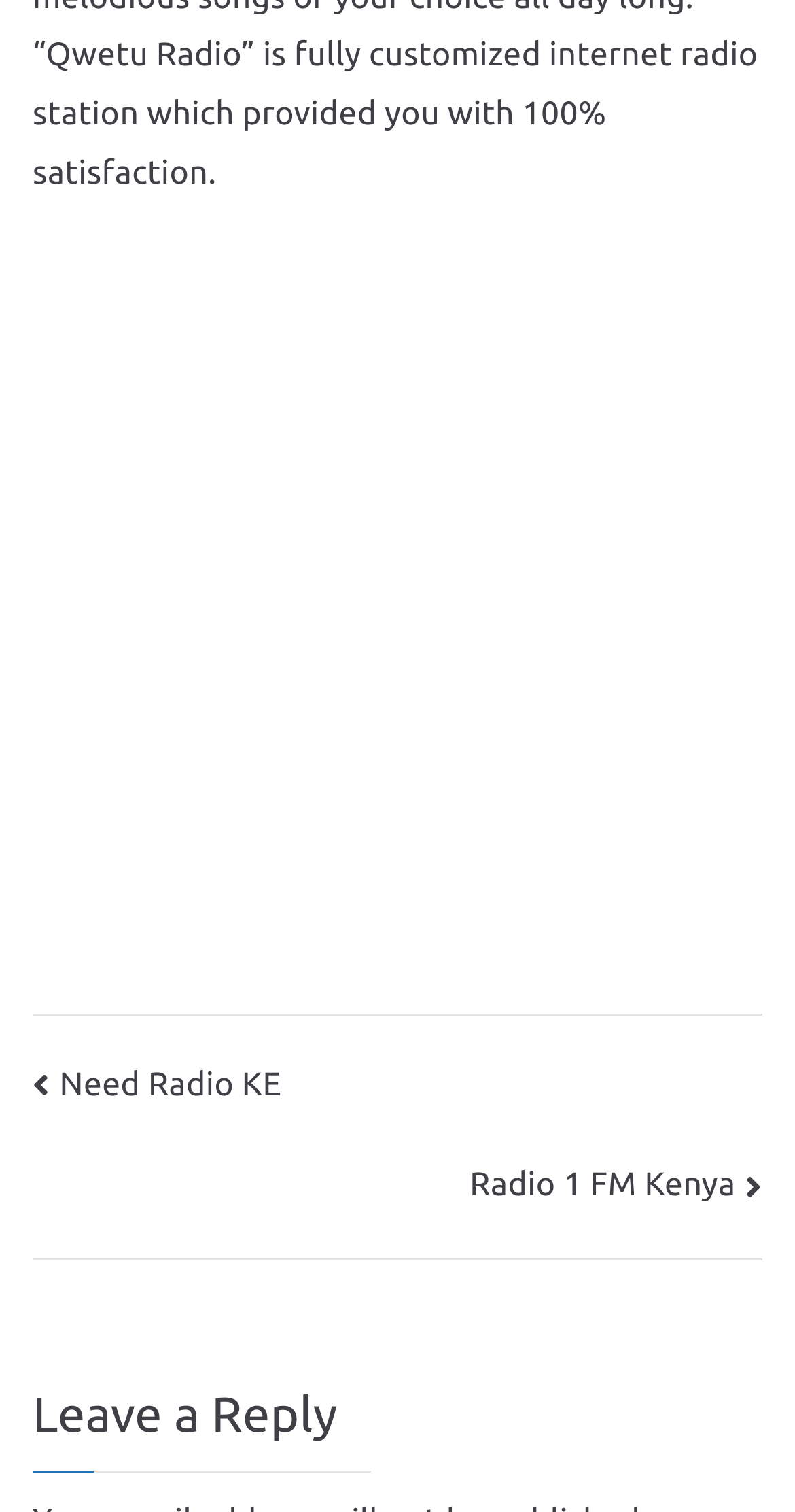How many required fields are in the comment form?
Please give a well-detailed answer to the question.

The comment form contains two required fields, marked with an asterisk (*). These fields are the 'Comment' field and the 'Name' field, indicating that they must be filled in before the form can be submitted.